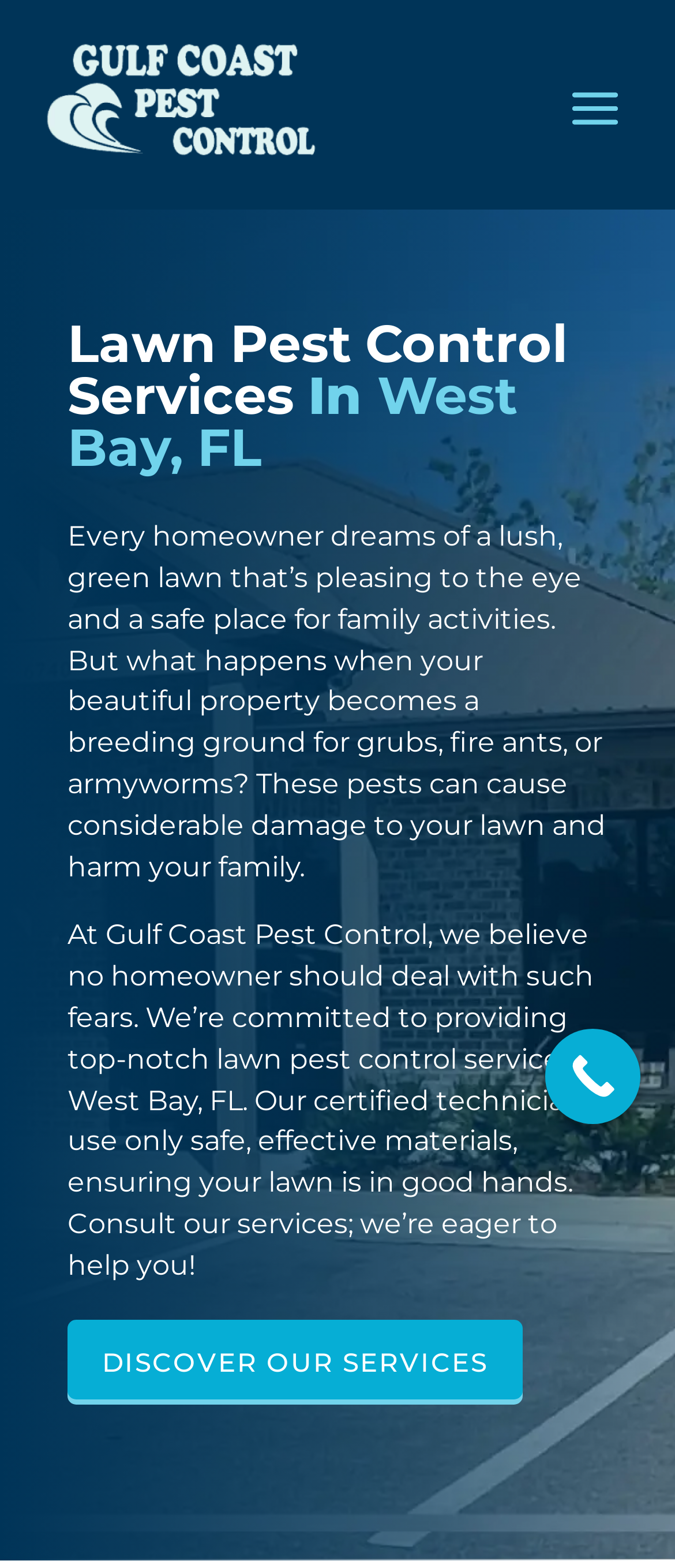Provide a brief response to the question below using one word or phrase:
What is the focus of the webpage?

Lawn pest control in West Bay, FL